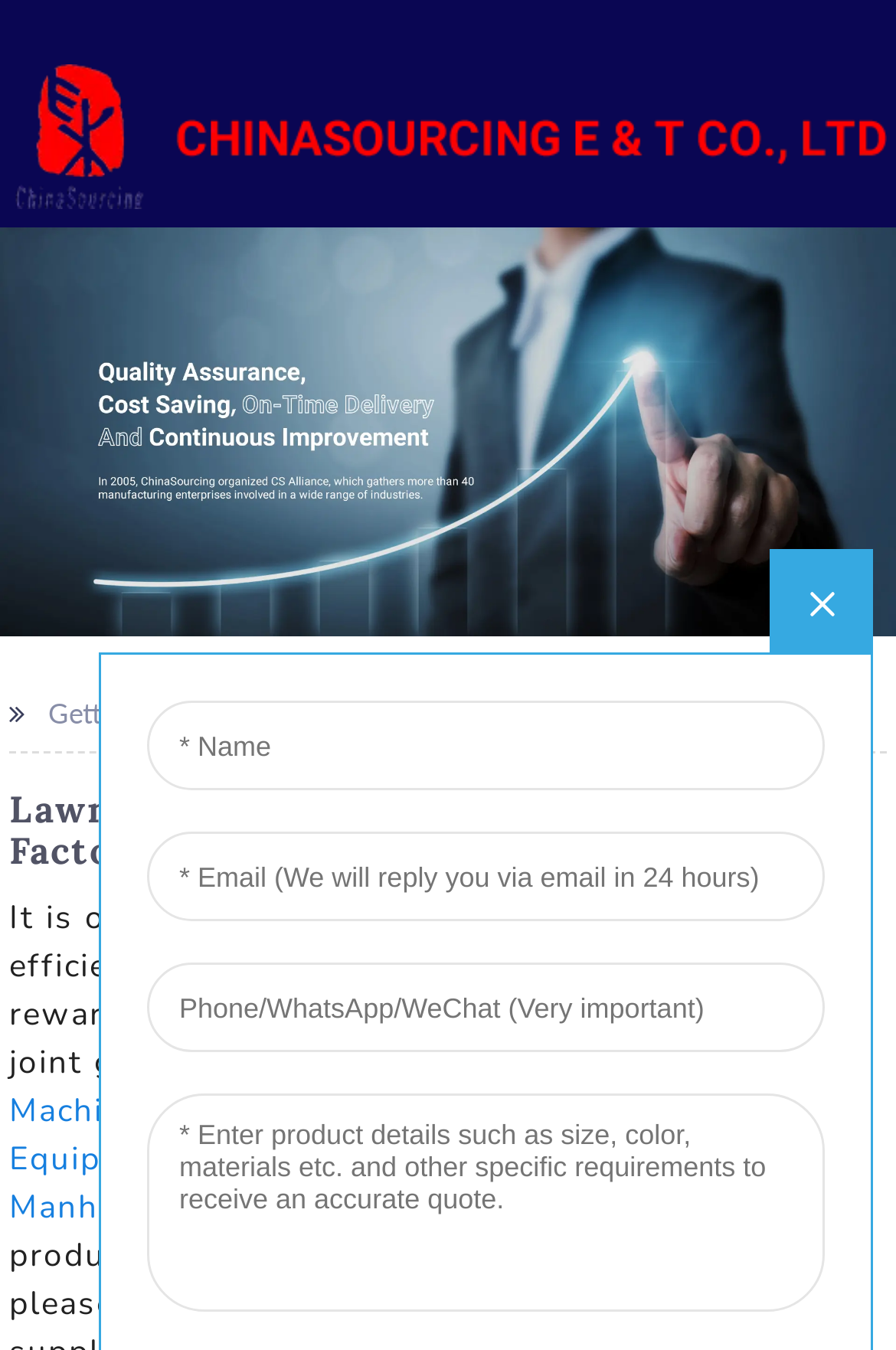What are the other products offered by the company?
Respond to the question with a single word or phrase according to the image.

Agricultural Machinery Wear Parts, Electrical Safety Equipment, etc.